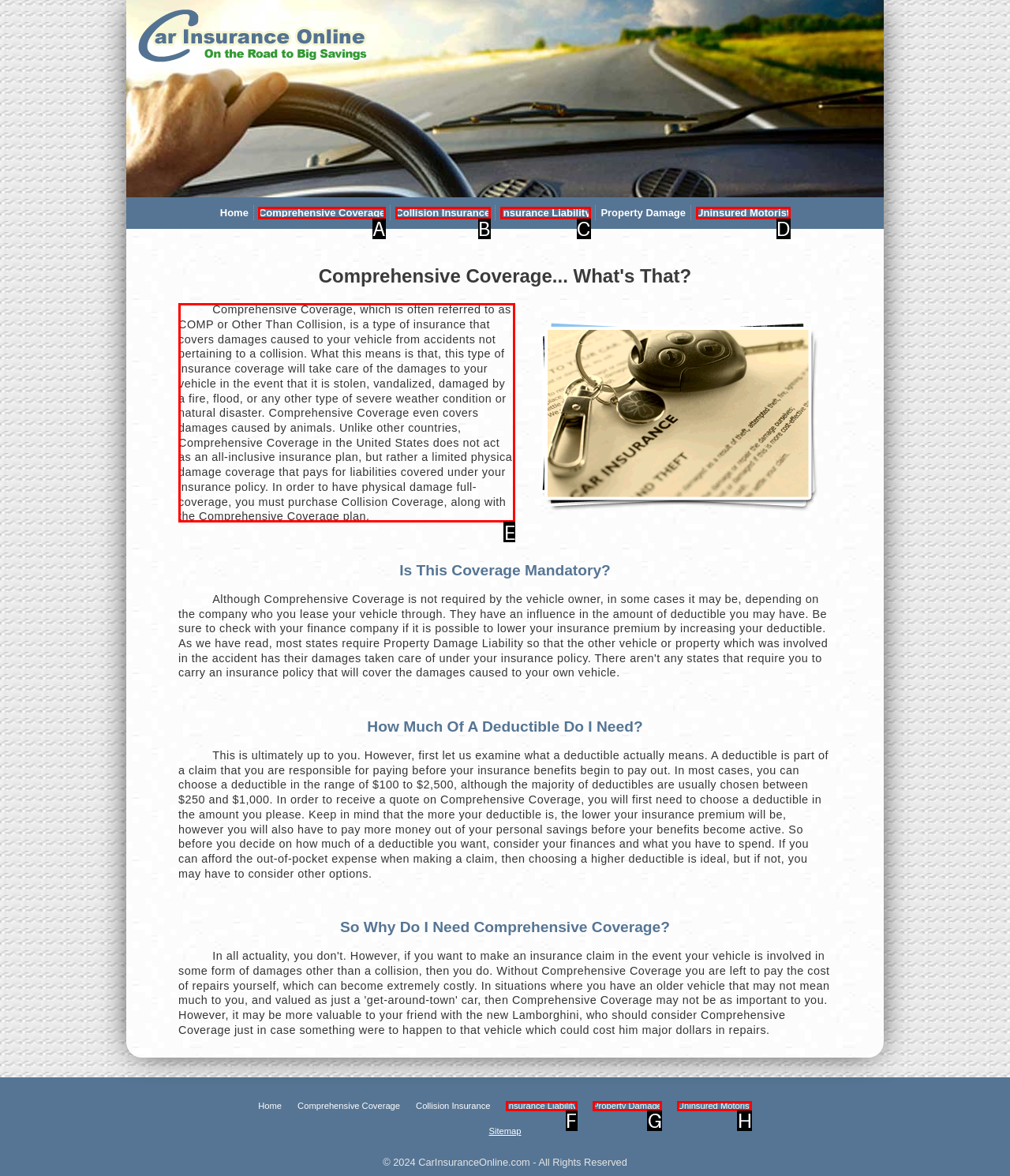Select the appropriate HTML element that needs to be clicked to execute the following task: Read about Comprehensive Coverage. Respond with the letter of the option.

E